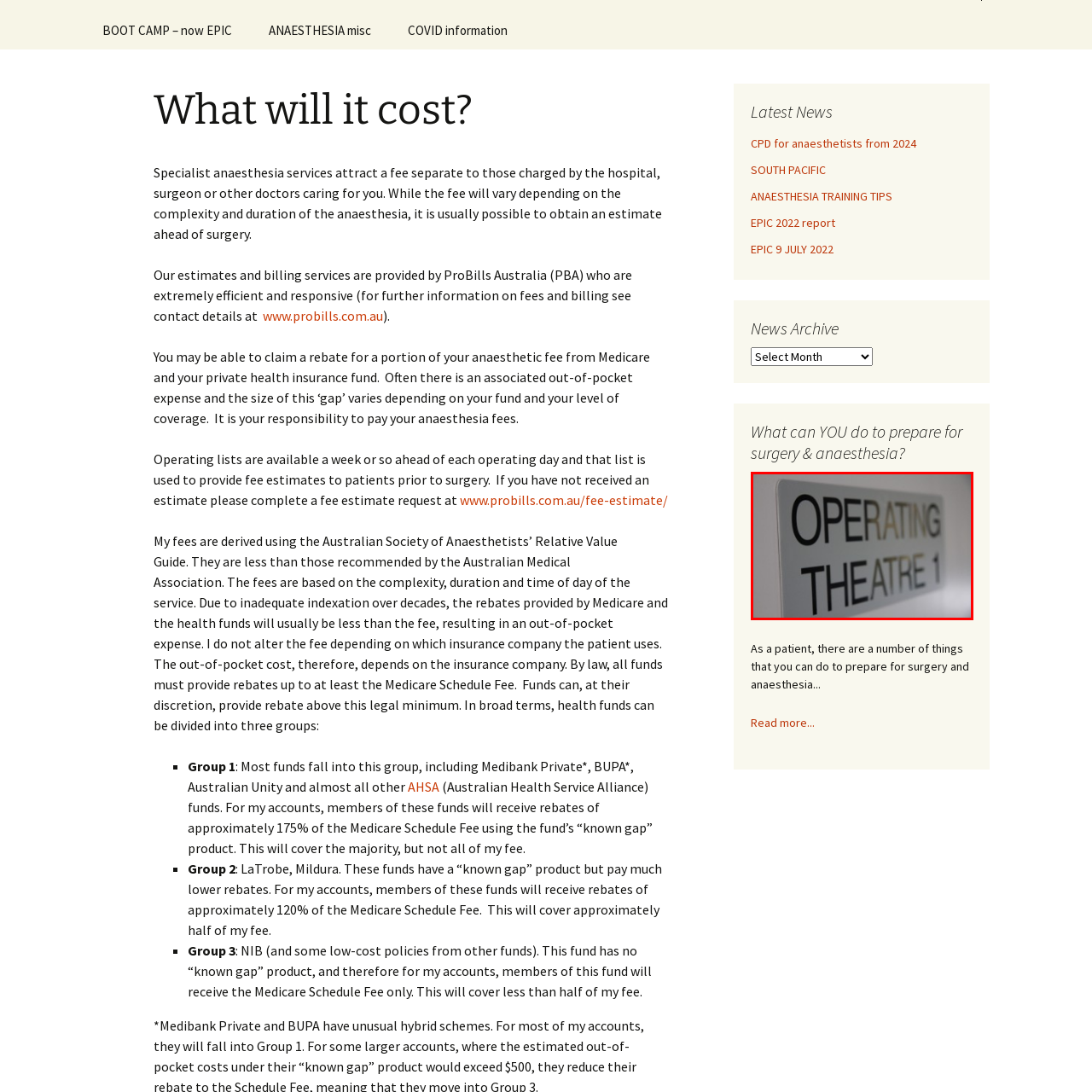Pay attention to the image inside the red rectangle, What is the purpose of the sign? Answer briefly with a single word or phrase.

To indicate a surgical area